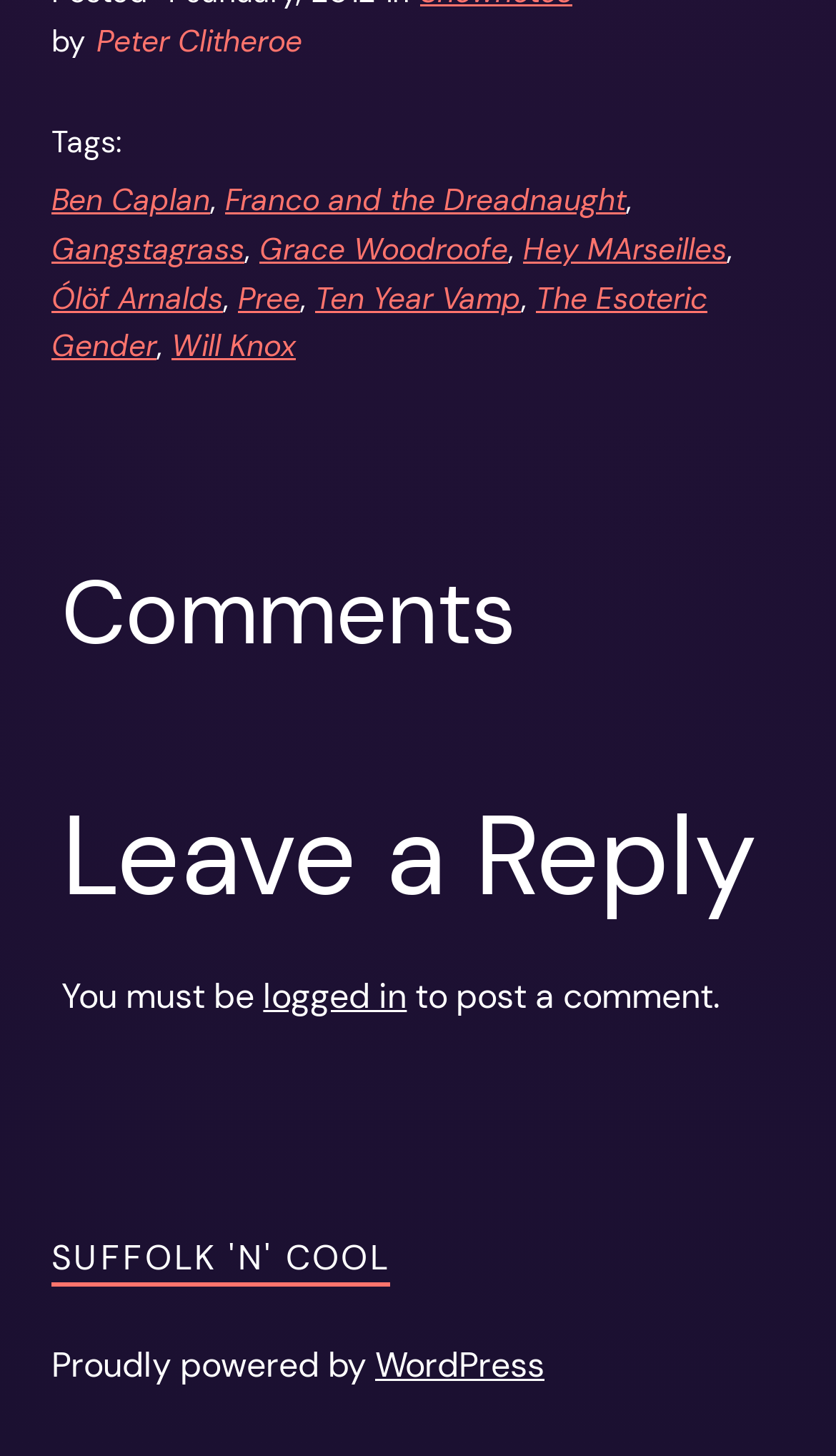Please identify the bounding box coordinates of the element on the webpage that should be clicked to follow this instruction: "Click on the link to log in". The bounding box coordinates should be given as four float numbers between 0 and 1, formatted as [left, top, right, bottom].

[0.315, 0.668, 0.487, 0.699]